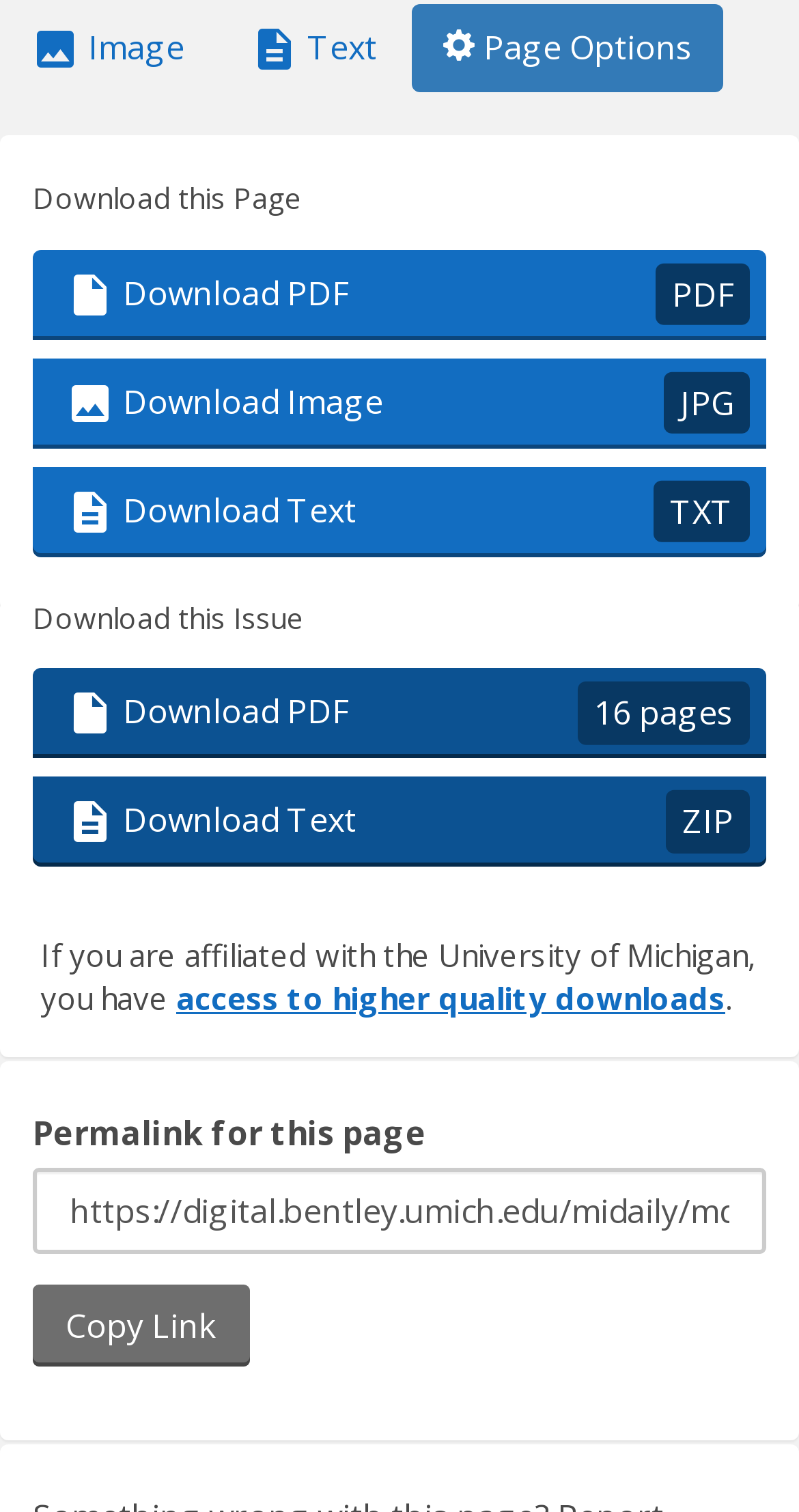What is the affiliation required for higher quality downloads?
Offer a detailed and exhaustive answer to the question.

The webpage mentions that if you are affiliated with the University of Michigan, you have access to higher quality downloads. This can be inferred from the text 'If you are affiliated with the University of Michigan, you have access to higher quality downloads'.